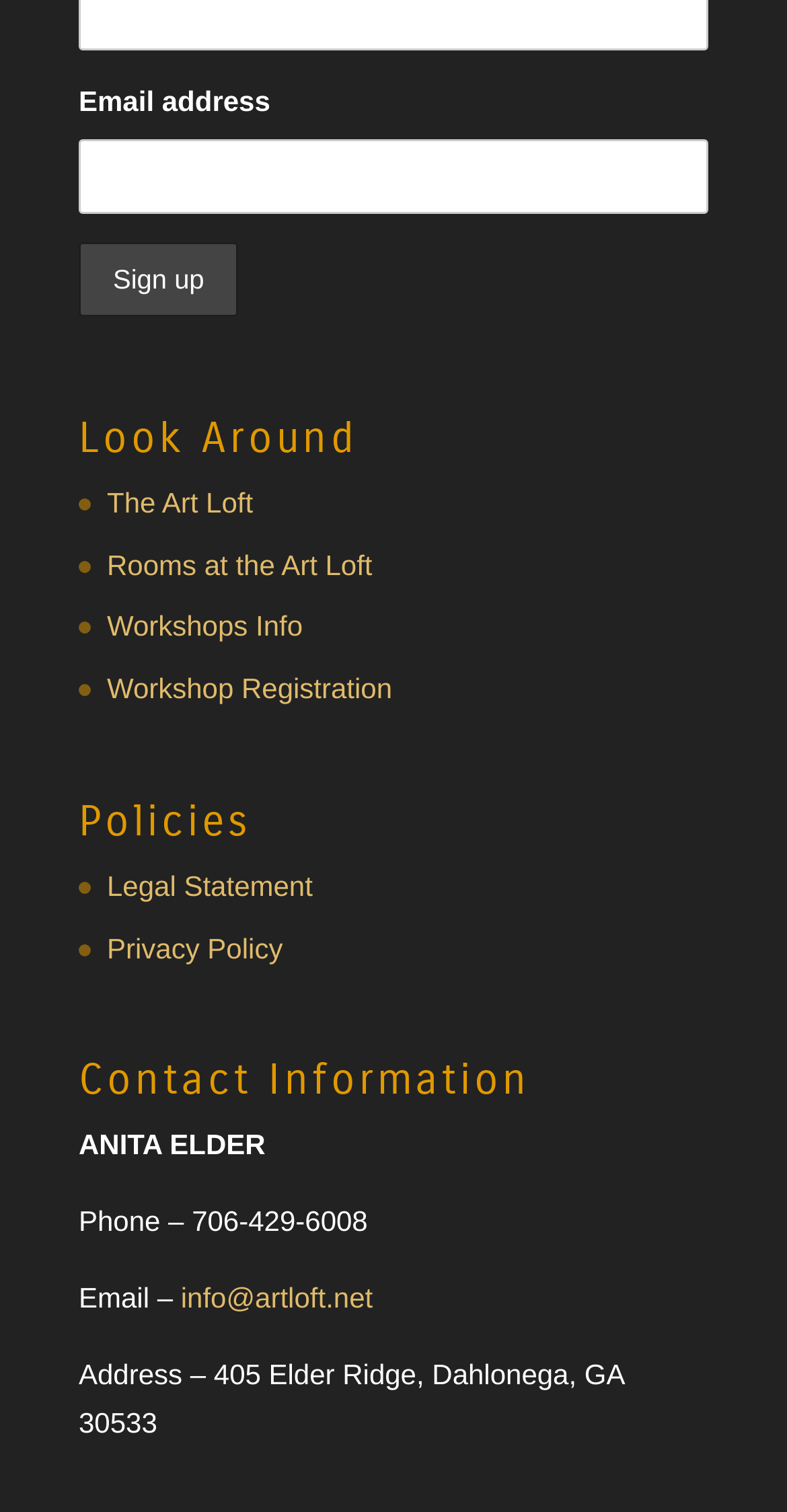Determine the bounding box coordinates of the UI element described below. Use the format (top-left x, top-left y, bottom-right x, bottom-right y) with floating point numbers between 0 and 1: The Art Loft

[0.136, 0.321, 0.321, 0.343]